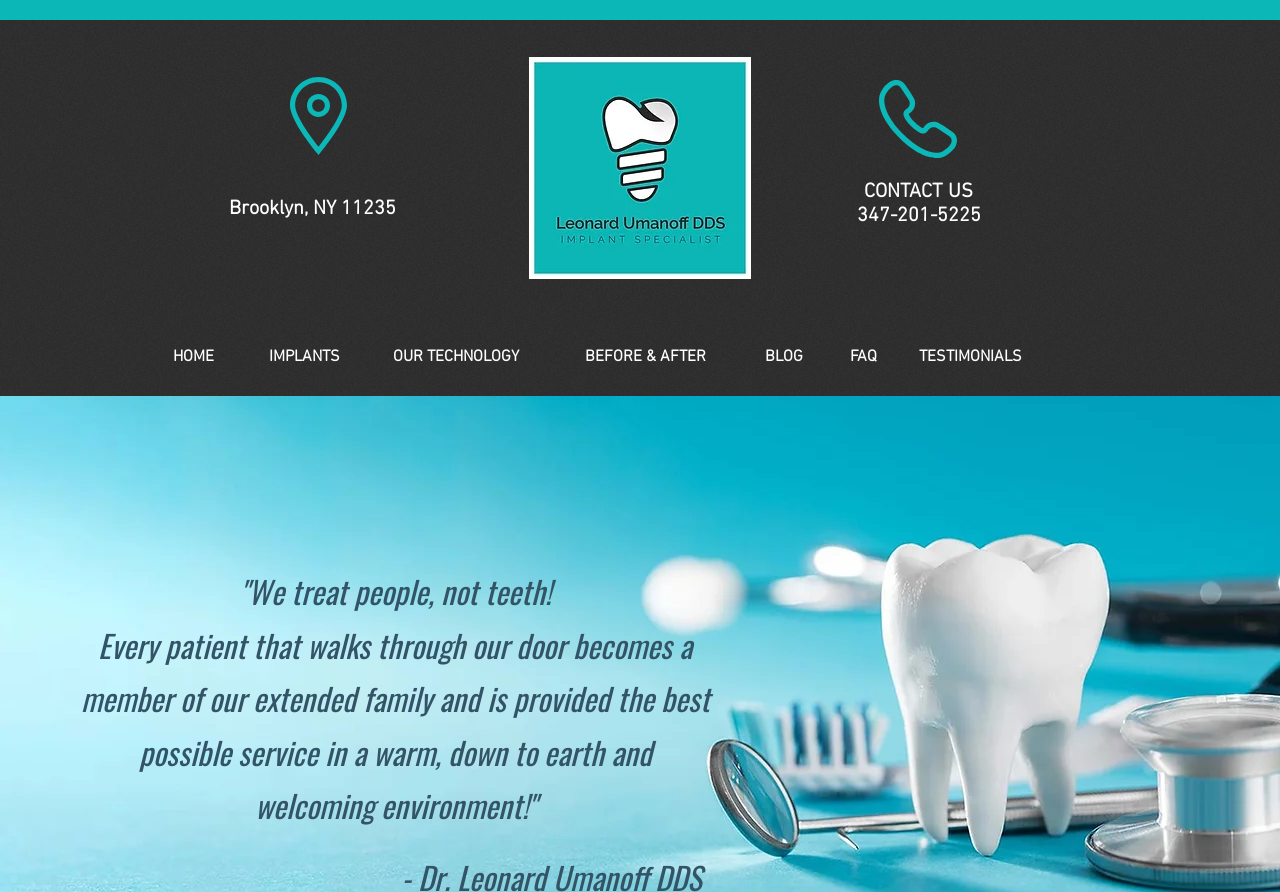Please pinpoint the bounding box coordinates for the region I should click to adhere to this instruction: "Call the office at 347-201-5225".

[0.669, 0.229, 0.766, 0.256]